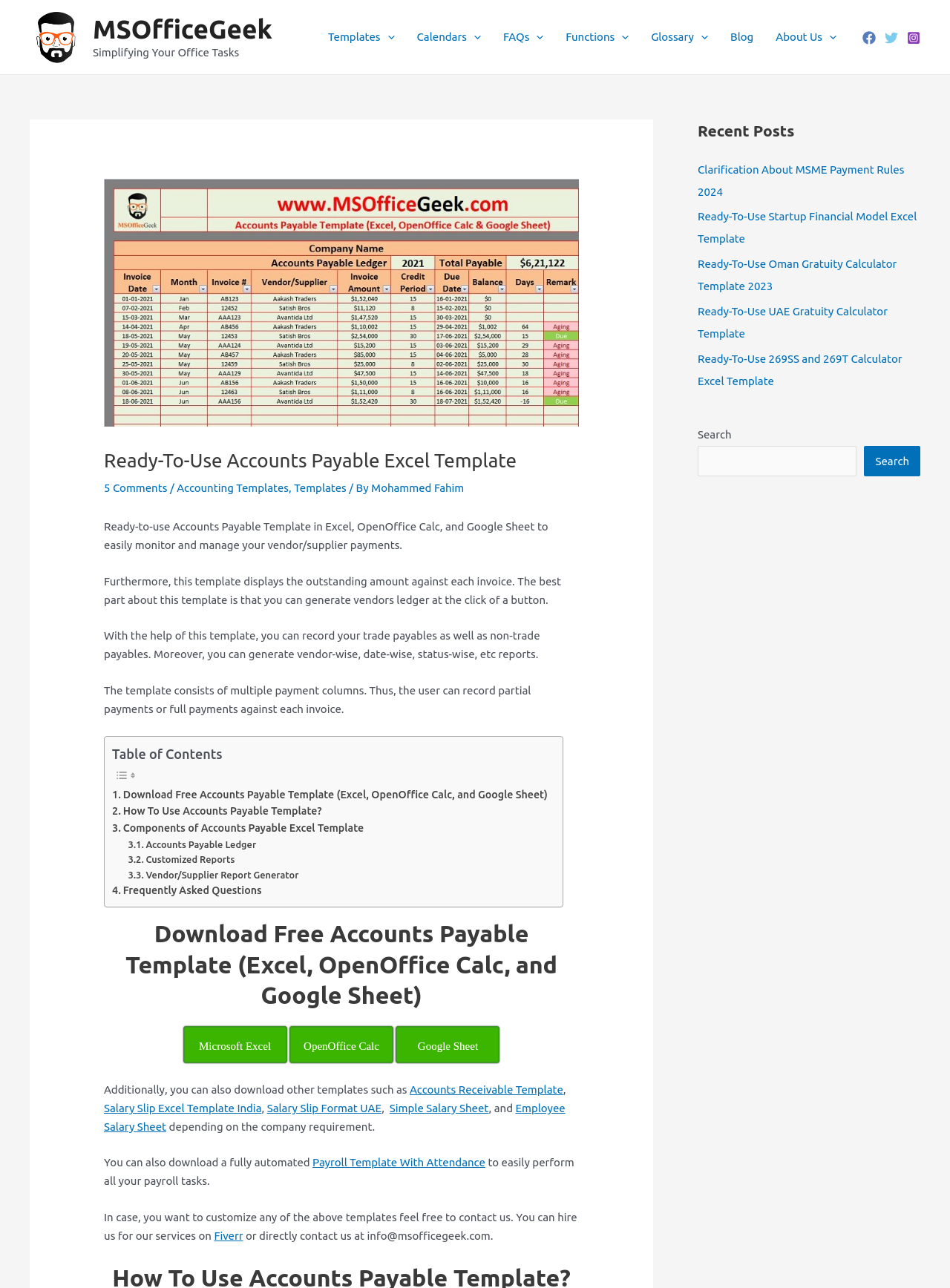Based on the element description "Functions", predict the bounding box coordinates of the UI element.

[0.584, 0.014, 0.674, 0.043]